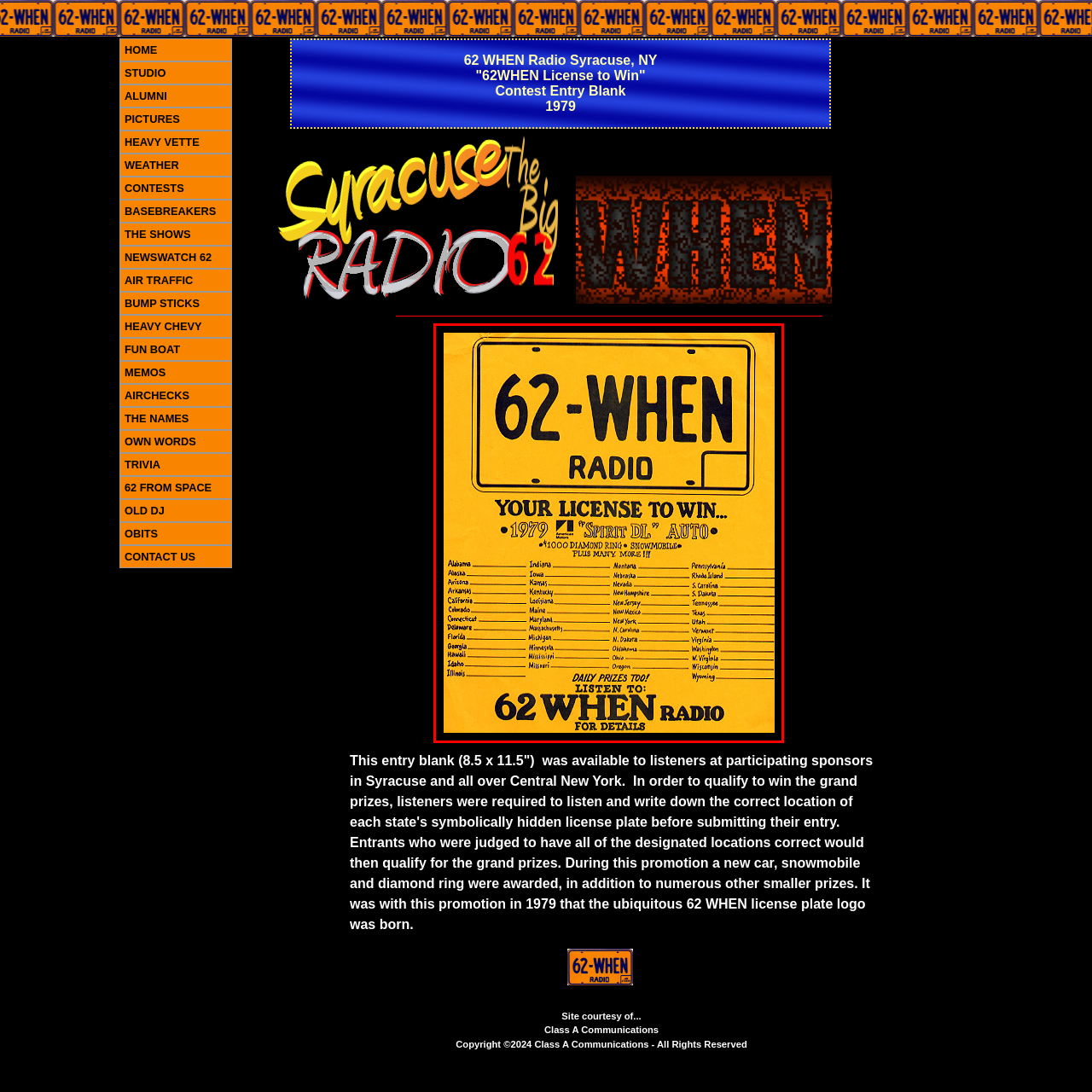What is the name of the radio station promoting this contest?
Concentrate on the image within the red bounding box and respond to the question with a detailed explanation based on the visual information provided.

The top portion of the promotional entry blank features a bold yellow background with large black text that reads '62-WHEN RADIO', which is the name of the radio station promoting this contest.